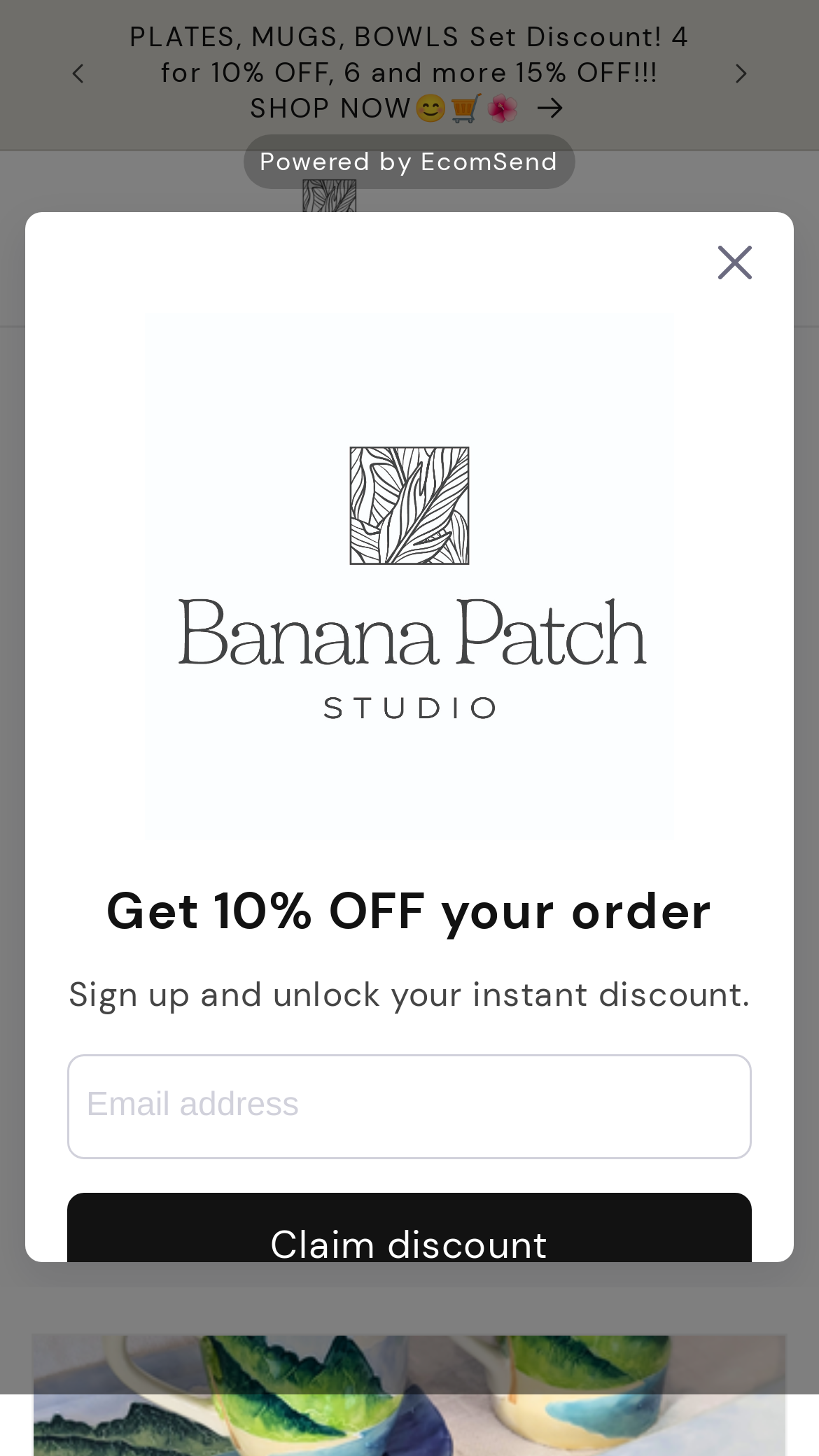Provide a short answer using a single word or phrase for the following question: 
What can be customized?

Pottery